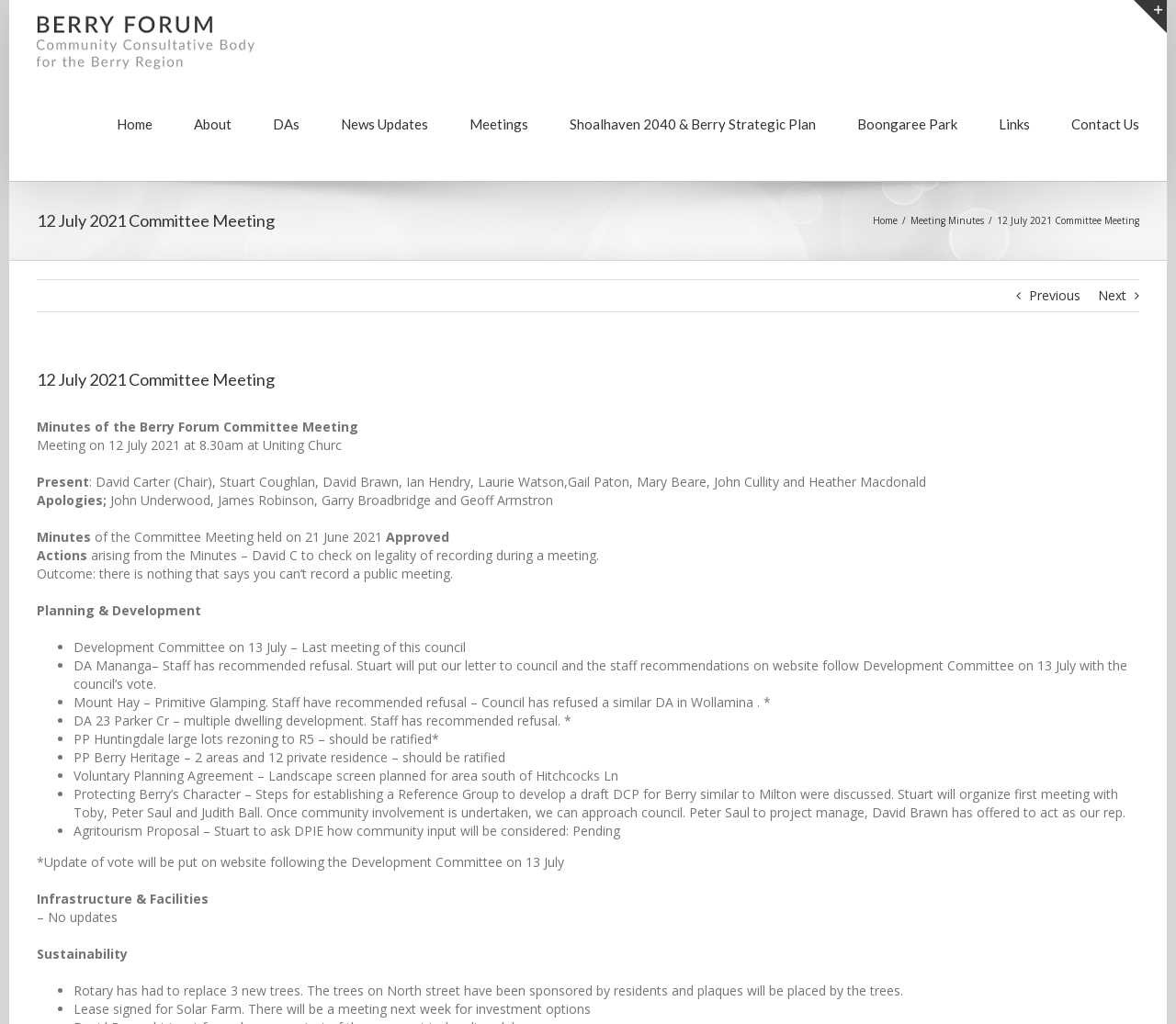Please provide a detailed answer to the question below by examining the image:
What is the name of the chair of the Berry Forum Committee?

I found the name of the chair of the Berry Forum Committee by looking at the text 'Present: David Carter (Chair), Stuart Coughlan, David Brawn, Ian Hendry, Laurie Watson,Gail Paton, Mary Beare, John Cullity and Heather Macdonald' and identifying the person with the title 'Chair'.